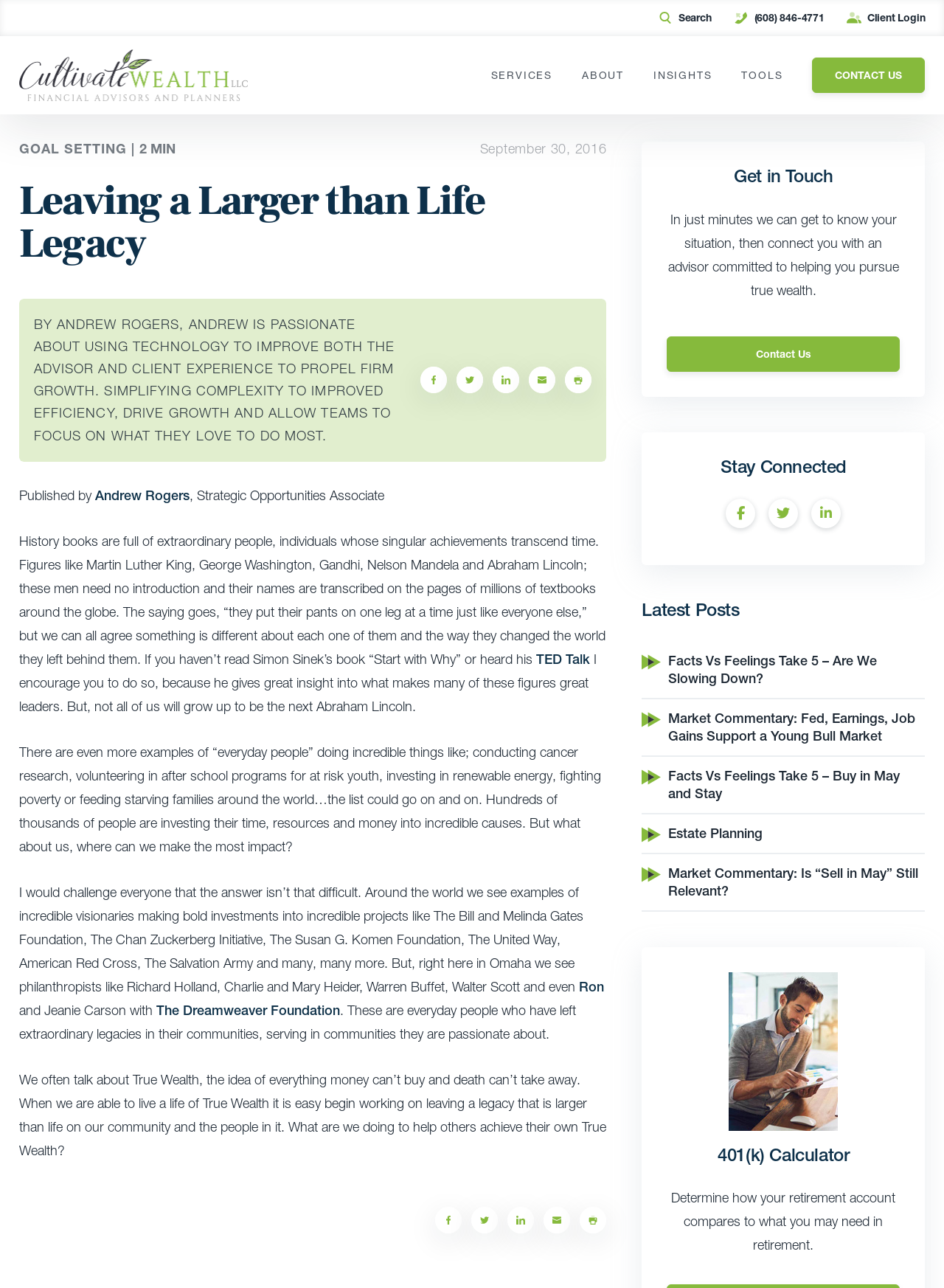Show the bounding box coordinates for the element that needs to be clicked to execute the following instruction: "Use the 401(k) Calculator". Provide the coordinates in the form of four float numbers between 0 and 1, i.e., [left, top, right, bottom].

[0.707, 0.889, 0.953, 0.921]